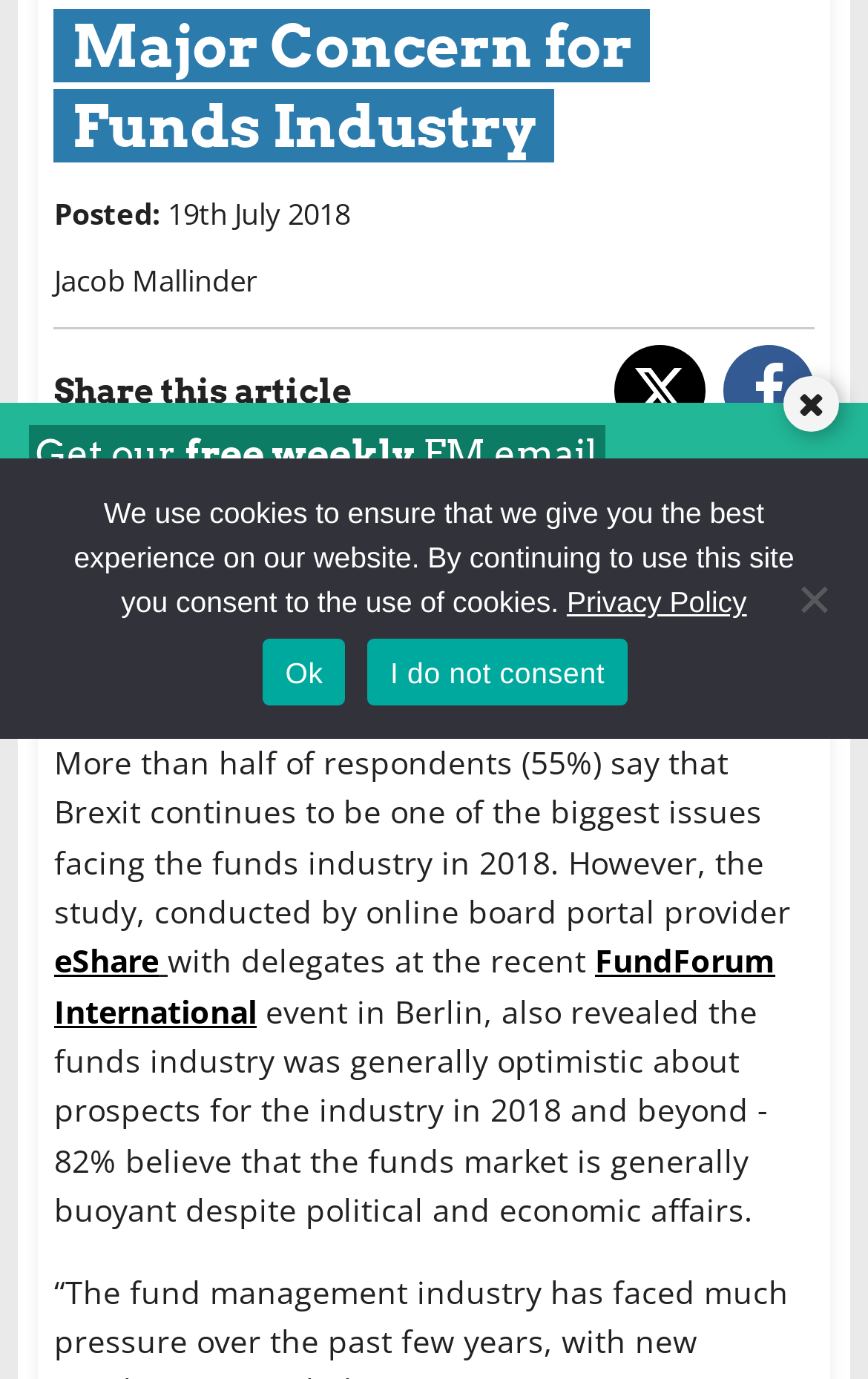Please determine the bounding box coordinates, formatted as (top-left x, top-left y, bottom-right x, bottom-right y), with all values as floating point numbers between 0 and 1. Identify the bounding box of the region described as: I do not consent

[0.424, 0.463, 0.723, 0.512]